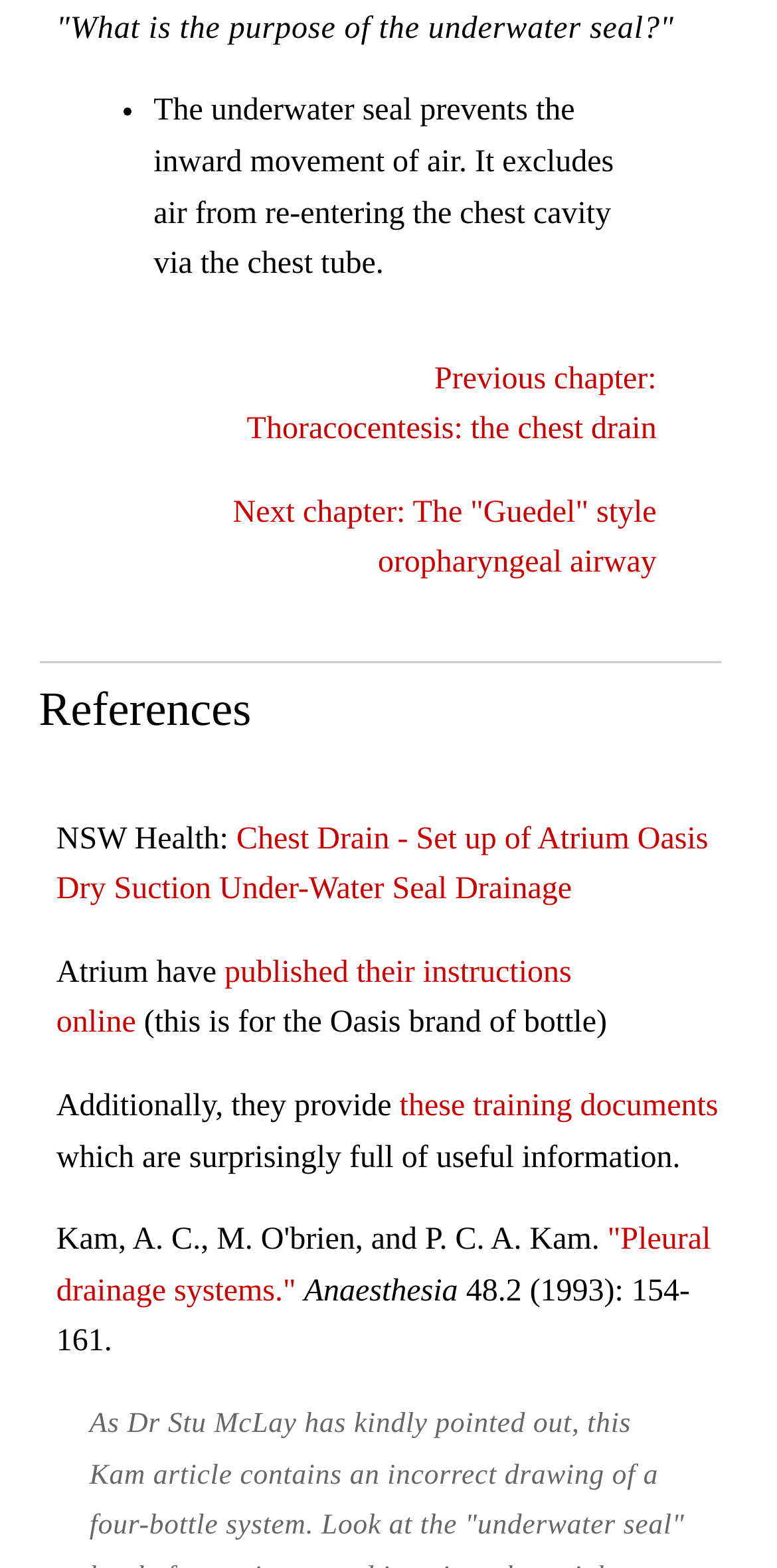Please answer the following question using a single word or phrase: How many links are there in the webpage?

6